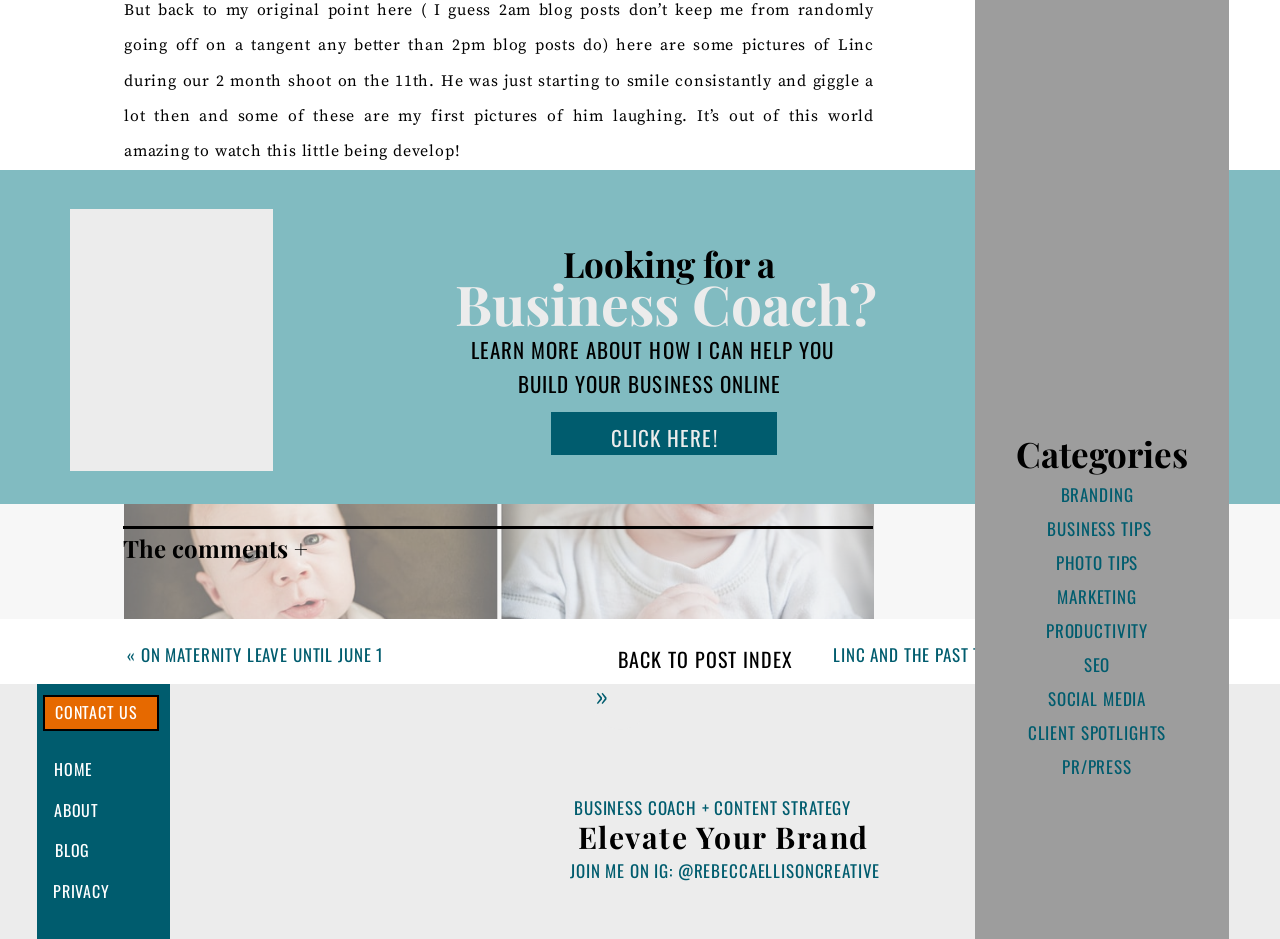Please specify the bounding box coordinates of the clickable section necessary to execute the following command: "Learn more about BUSINESS COACH + CONTENT STRATEGY".

[0.448, 0.846, 0.693, 0.876]